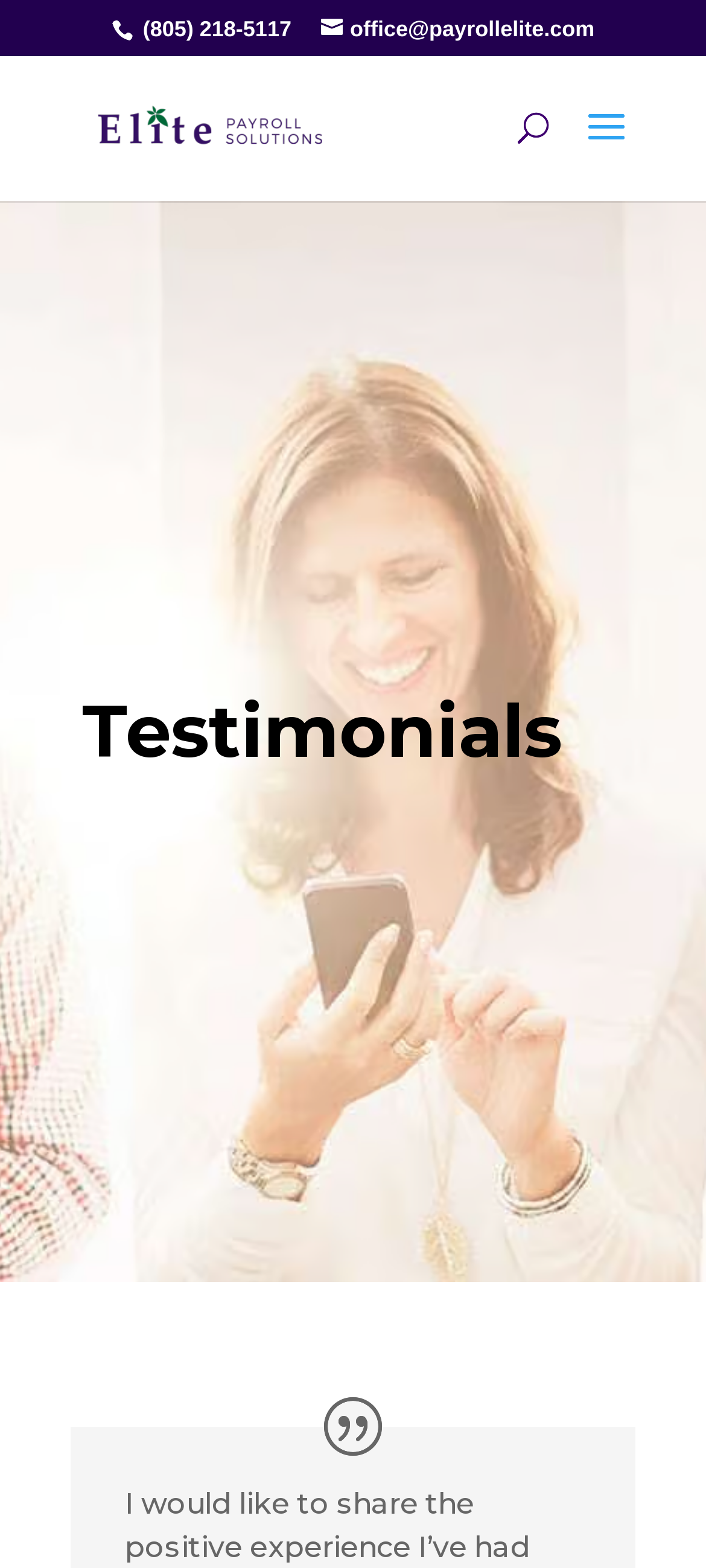Detail the webpage's structure and highlights in your description.

The webpage is about Elite Payroll Solutions, with a focus on testimonials. At the top left, there is a phone number "(805) 218-5117" and an email address "office@payrollelite.com" next to it. Below these contact details, there is a link to "Elite Payroll Solutions" accompanied by an image of the company's logo. 

On the right side of the page, there is a search bar with a label "Search for:". 

The main content of the page is a section dedicated to testimonials, indicated by a heading "Testimonials" that spans across the page. The meta description suggests that this section may contain a positive review or experience shared by someone who has worked with Elite Payroll Solutions.